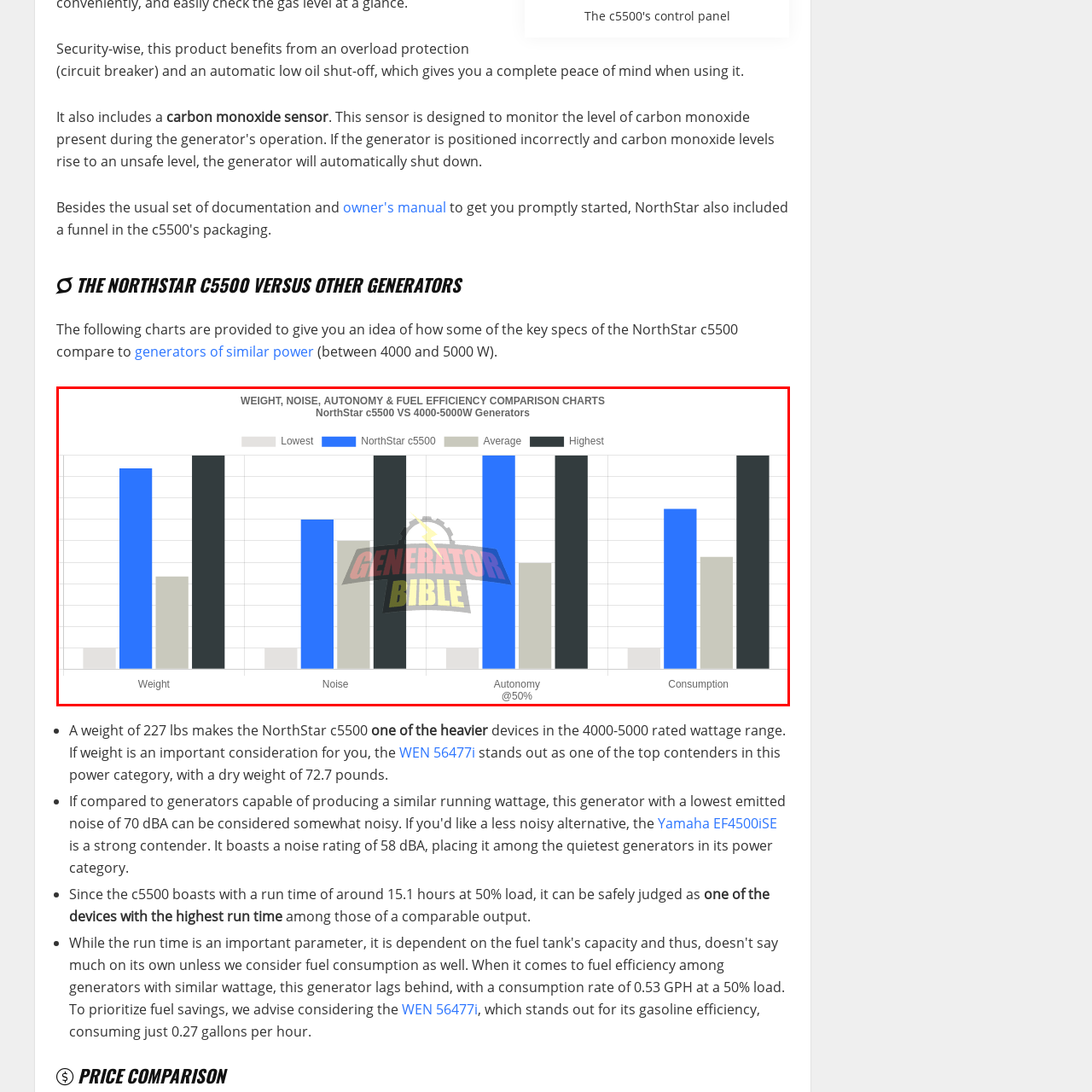Provide a comprehensive description of the content within the red-highlighted area of the image.

The image displays a comparison chart titled "Weight, Noise, Autonomy & Fuel Efficiency Comparison Charts," which visually contrasts the NorthStar C5500 generator against other generators in the 4000-5000W range. The chart uses bar graphs to illustrate different specifications:

- **Weight**: The NorthStar C5500, represented in blue, is heavier than the lowest-rated generators but lighter than the heaviest, positioned notably towards the heavier side.
- **Noise**: The C5500 exhibits a noise level that places it just above average, confirming its relative quietness amidst its peers.
- **Autonomy @50%**: Highlighting its efficiency, the NorthStar C5500 showcases a high run time, demonstrating superior performance in autonomy.
- **Fuel Consumption**: The chart ends with a comparison of fuel efficiency, where the C5500 is also marked in blue, indicating its fuel consumption rate is competitive within the category.

All elements of the chart collectively aim to inform potential buyers about the NorthStar C5500's strengths in weight, noise output, operational autonomy, and fuel efficiency, reinforcing its position as a robust choice among similar generators. The analysis serves as a practical guide for making informed decisions in generator selection.